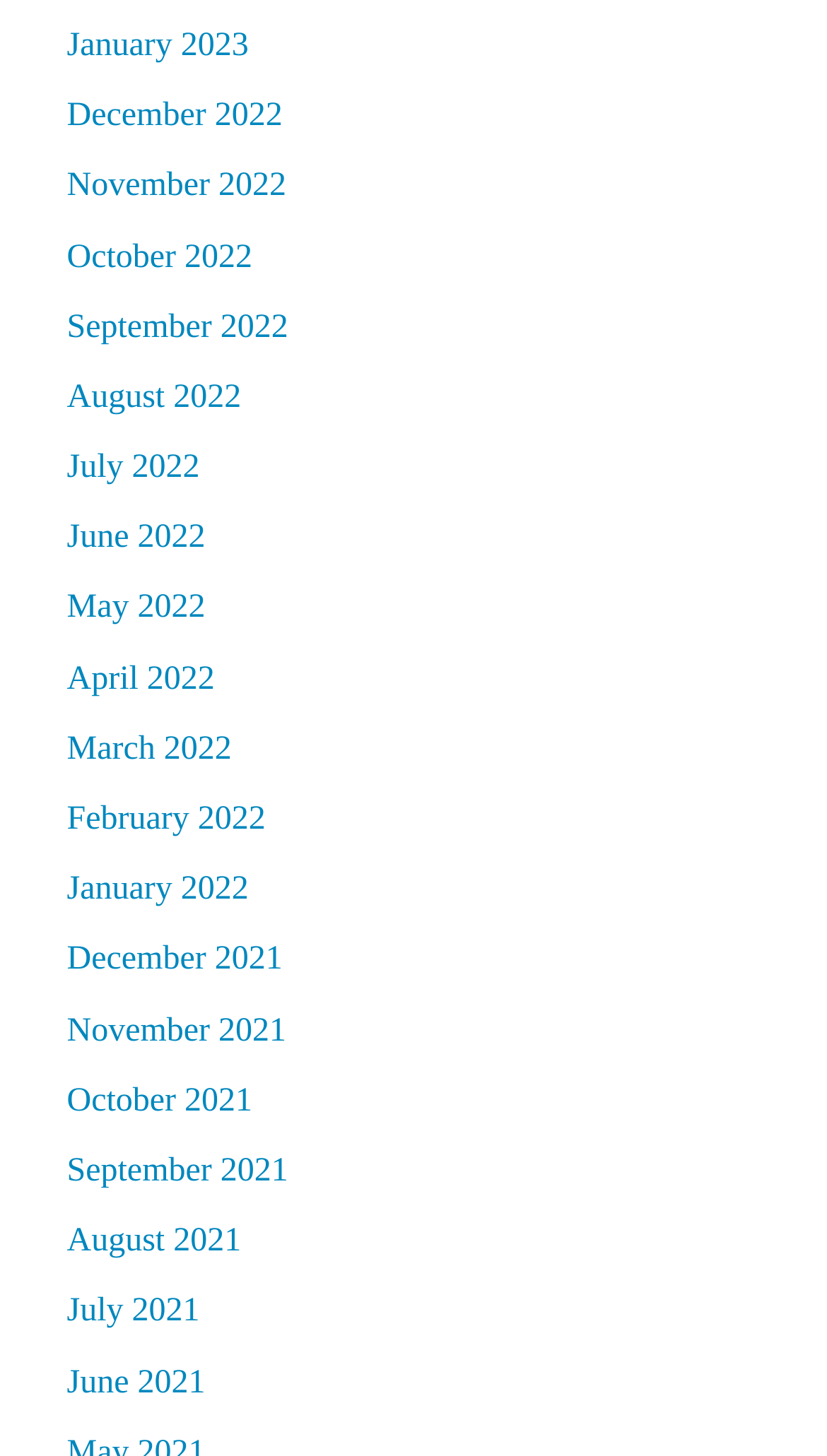How many months are listed in 2022?
Please provide a comprehensive answer based on the information in the image.

I counted the number of links with '2022' in their text and found 12 links, which corresponds to all 12 months of the year 2022.